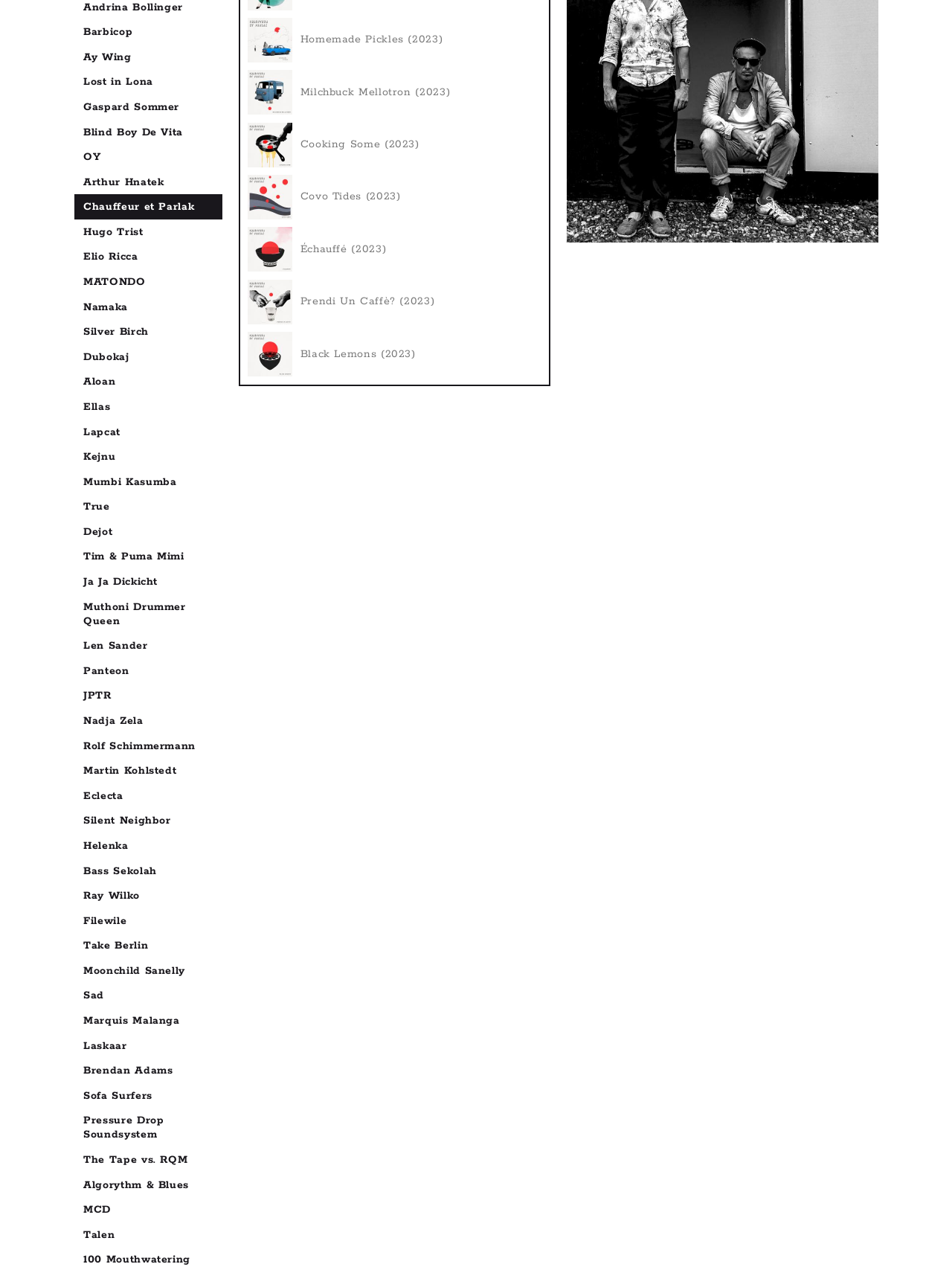Locate the bounding box of the UI element described by: "Tim & Puma Mimi" in the given webpage screenshot.

[0.078, 0.429, 0.233, 0.449]